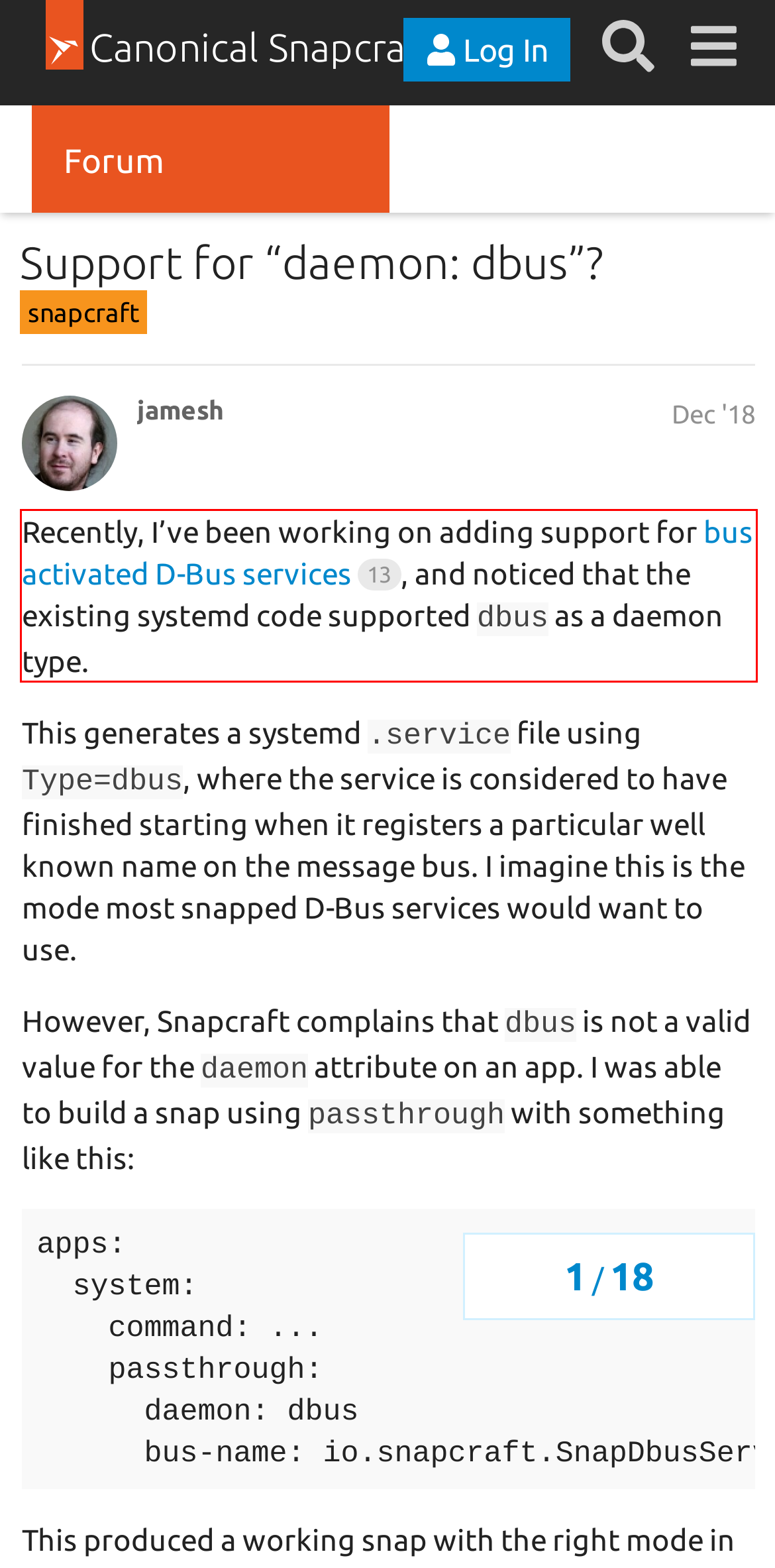In the given screenshot, locate the red bounding box and extract the text content from within it.

Recently, I’ve been working on adding support for bus activated D-Bus services 13, and noticed that the existing systemd code supported dbus as a daemon type.